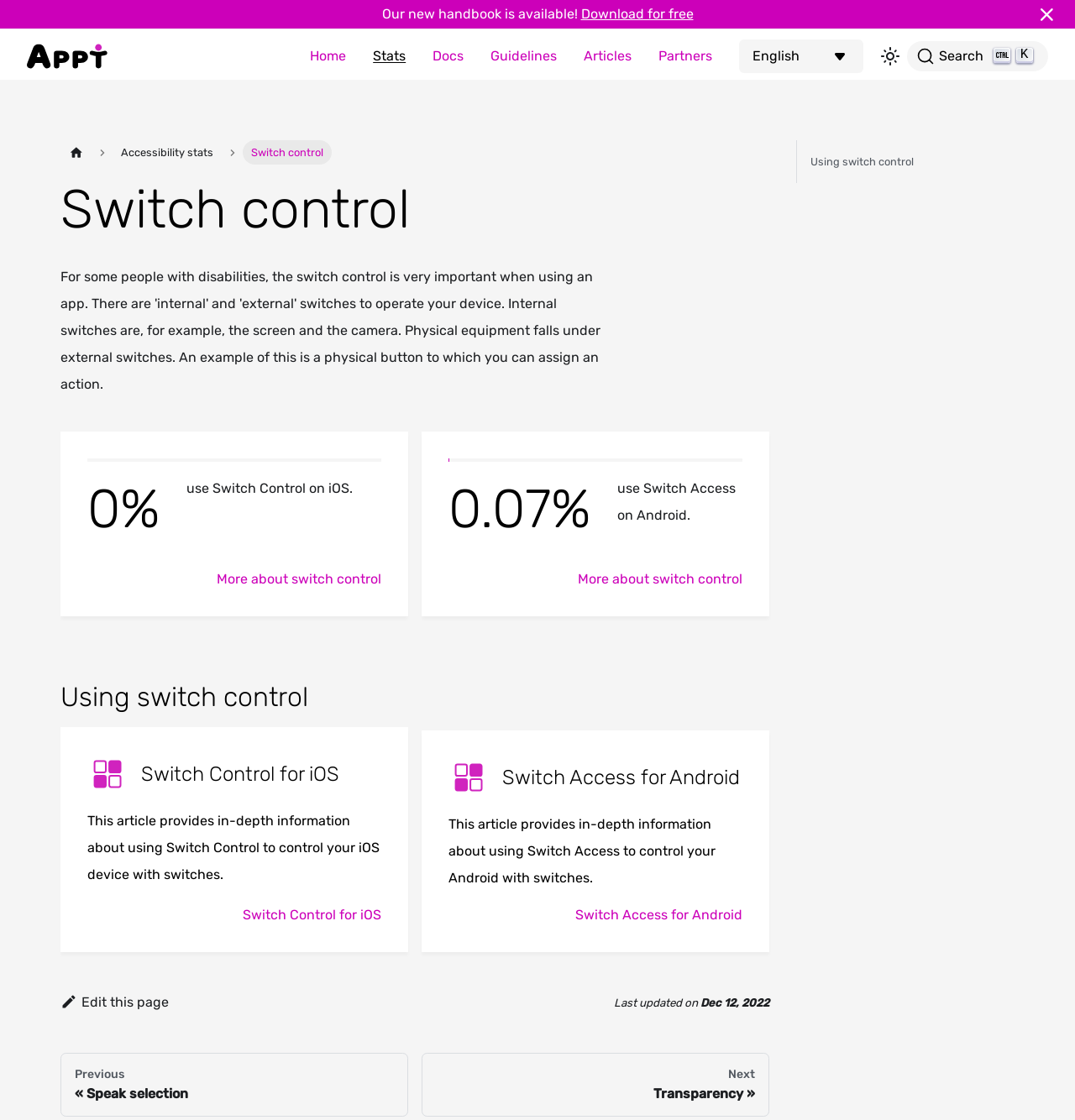What is the last updated date of the webpage?
From the screenshot, supply a one-word or short-phrase answer.

Dec 12, 2022